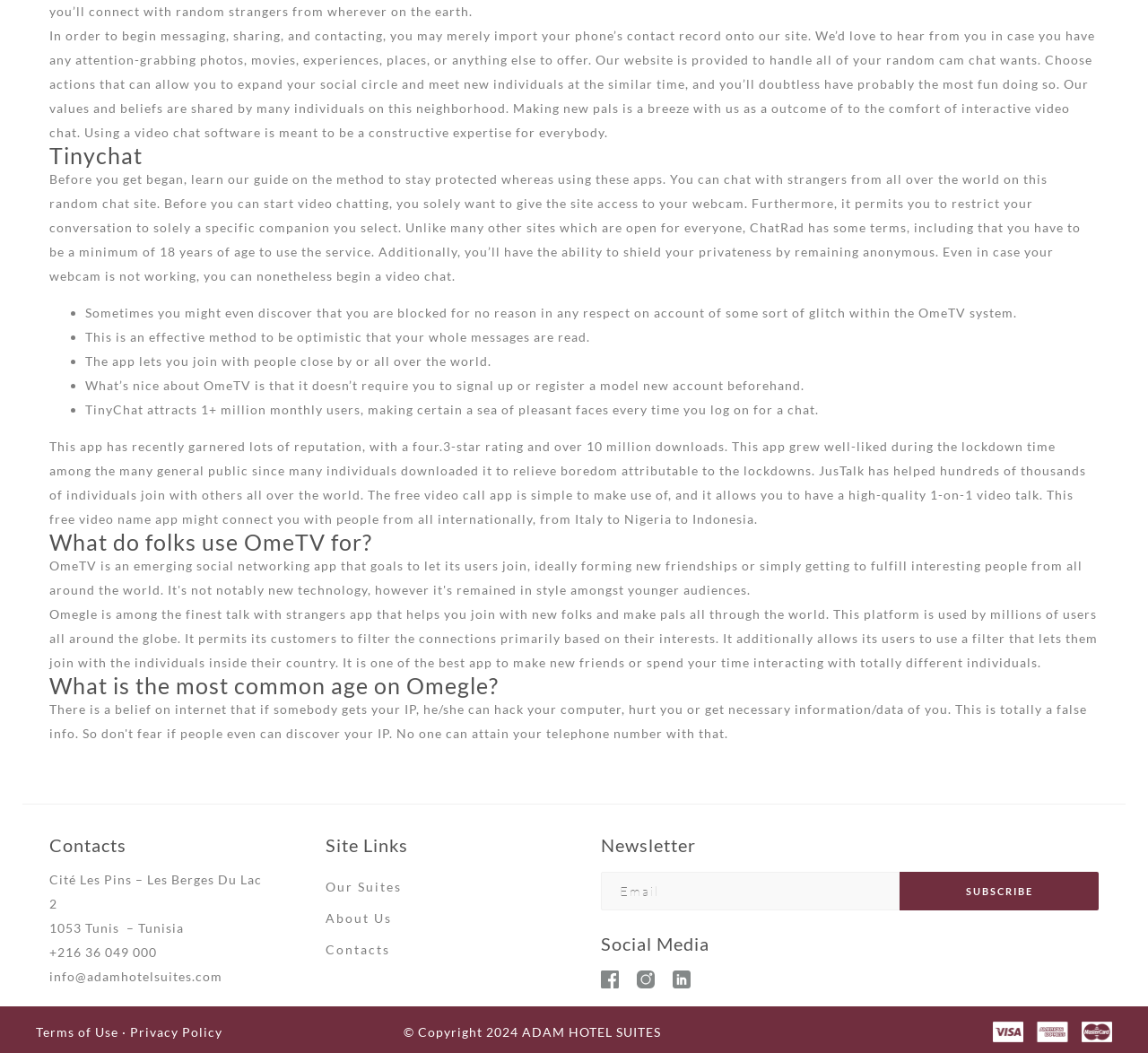What is the email address to contact the hotel?
Please craft a detailed and exhaustive response to the question.

The StaticText 'info@adamhotelsuites.com' is located at the bottom of the webpage, indicating that it is the email address to contact the hotel.